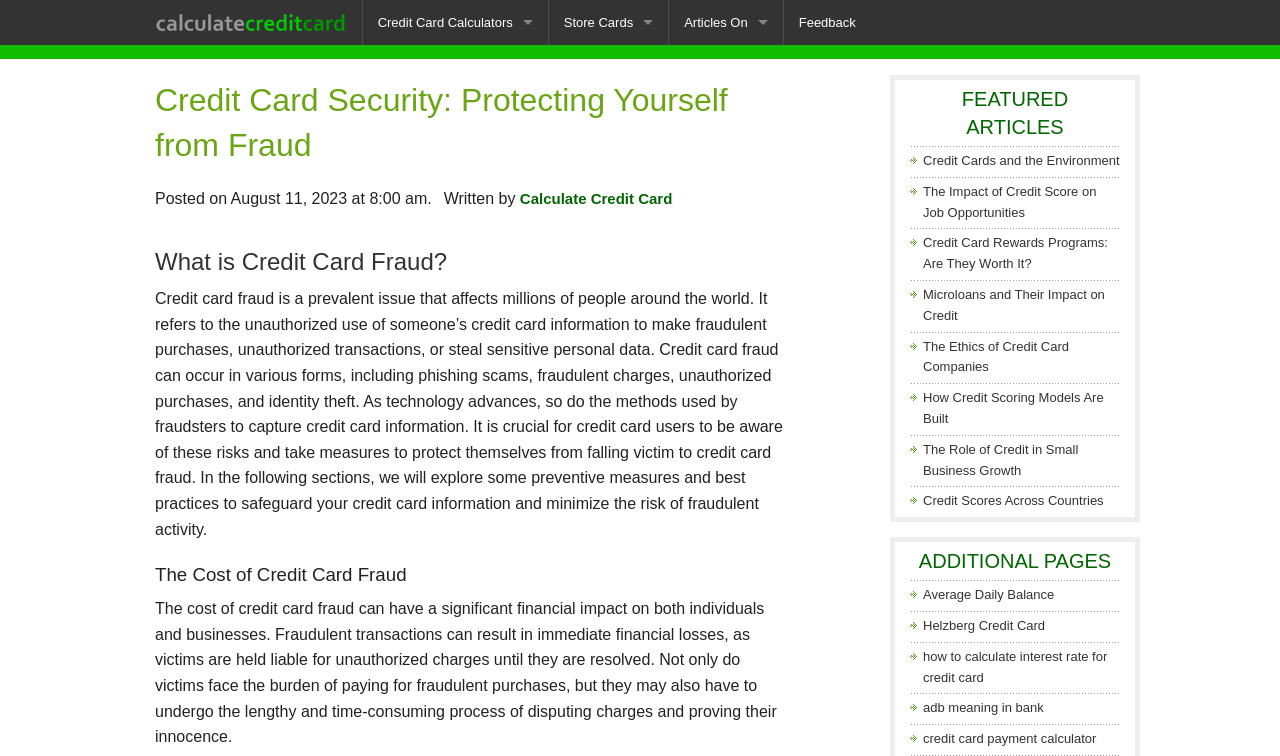Locate the coordinates of the bounding box for the clickable region that fulfills this instruction: "View the Credit Card Rewards Programs article".

[0.721, 0.311, 0.866, 0.359]